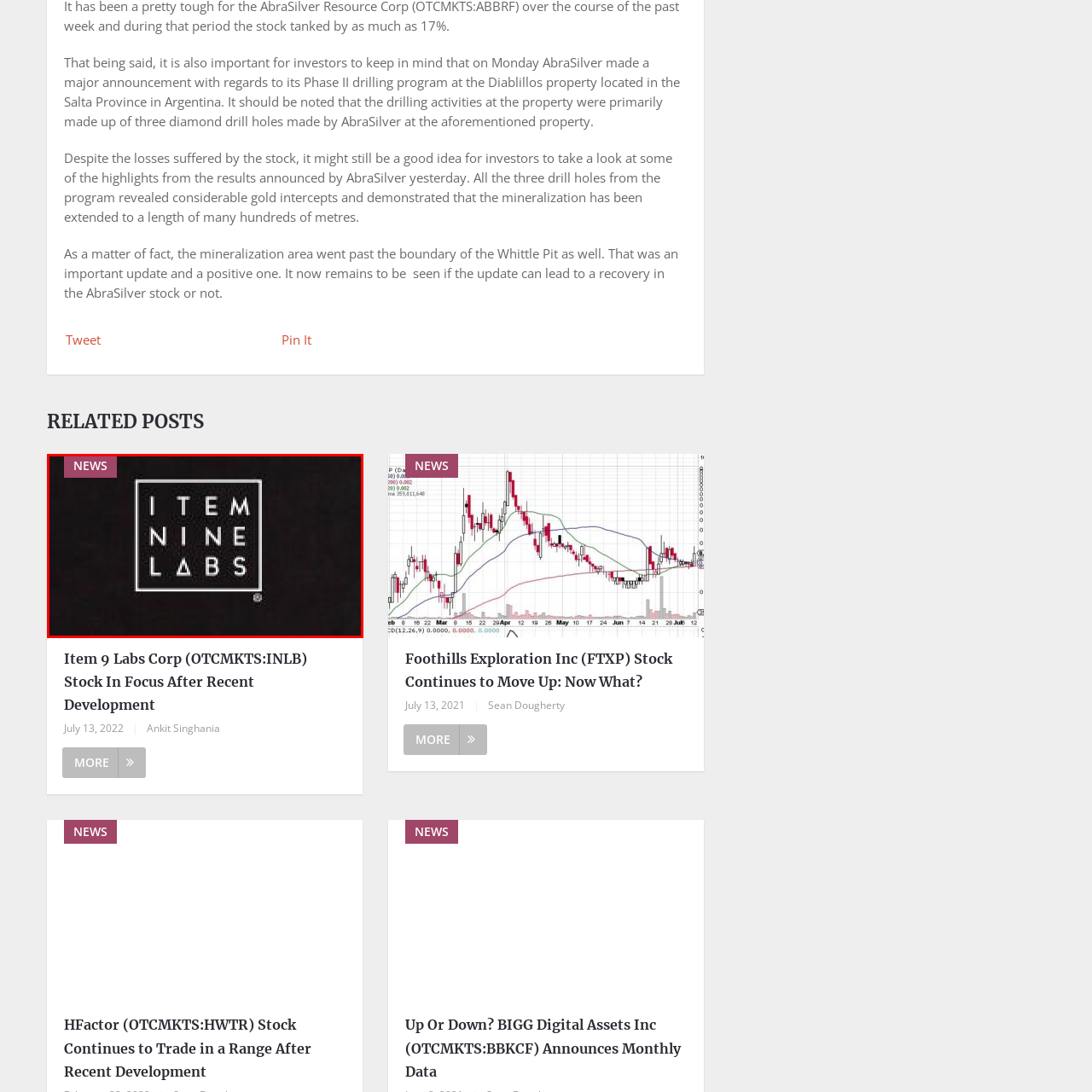What is the purpose of the rectangular banner?
Focus on the image section enclosed by the red bounding box and answer the question thoroughly.

The caption states that the rectangular banner is labeled 'NEWS', which suggests that this image is related to a recent update or announcement from the company, likely concerning developments in their business activities, implying that the purpose of the banner is to suggest a news update.